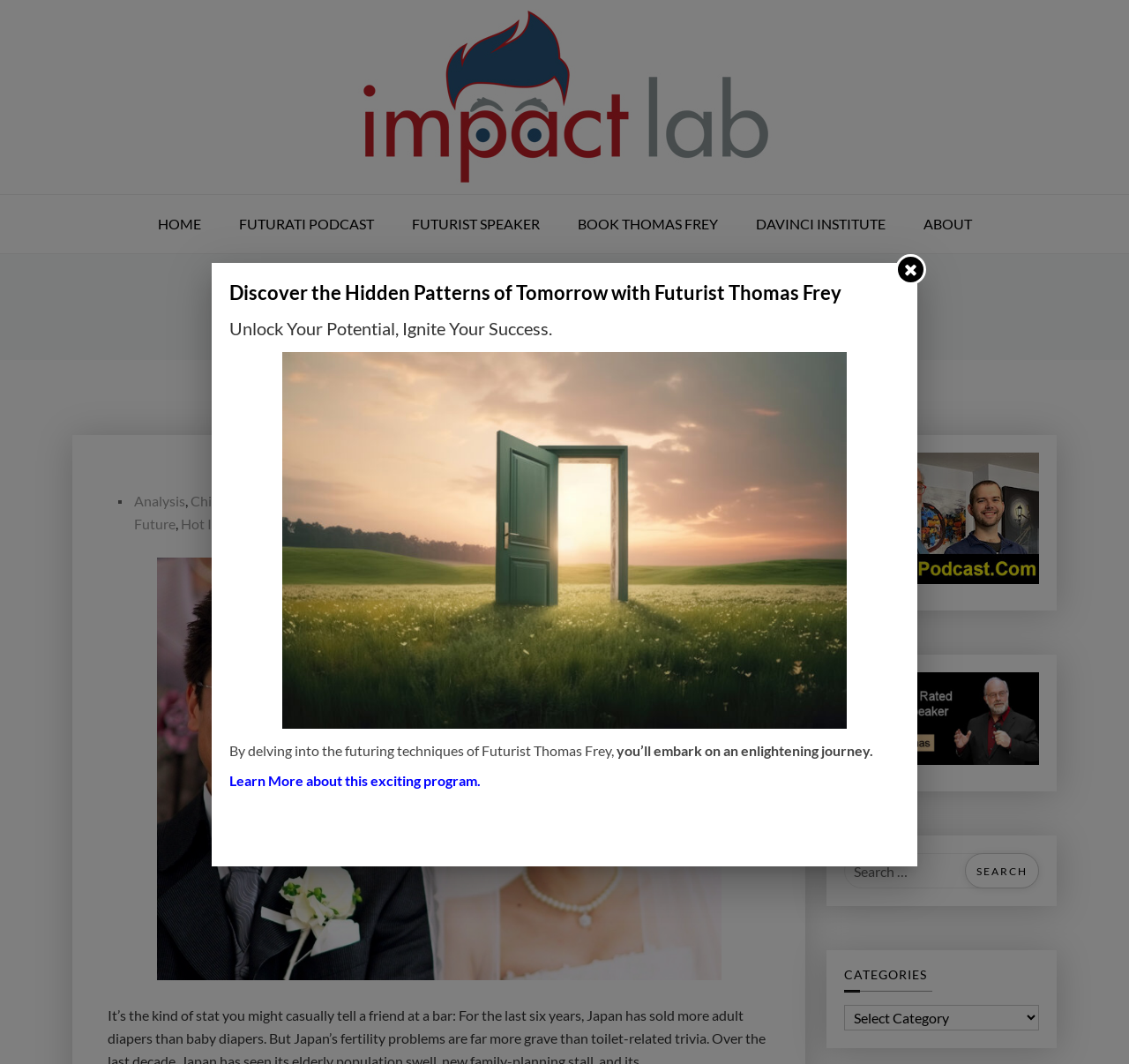Create a detailed summary of all the visual and textual information on the webpage.

This webpage is about Impact Lab, a platform focused on futurism and innovation. At the top, there is a navigation menu with seven links: HOME, FUTURATI PODCAST, FUTURIST SPEAKER, BOOK THOMAS FREY, DAVINCI INSTITUTE, and ABOUT. Below the navigation menu, there is a prominent heading that reads "HOW JAPAN CAN SOLVE ITS HUGE SEX PROBLEM". 

To the right of the heading, there are three links: IMPACT LAB, ANALYSIS, and a greater-than symbol. Below these links, there is a paragraph of text with the same title as the heading, followed by a list of 17 links categorized by topics such as Analysis, Children, Corporate Manipulation, Culture, and more. 

On the right side of the page, there is a section with three links: Thomas Frey Futurist Futurati Podcasts, Book Thomas Frey Futurist, and a search bar with a search button. Below the search bar, there is a heading that reads "CATEGORIES" and a combobox to select categories.

In the middle of the page, there are three paragraphs of text that introduce Futurist Thomas Frey and his program, which aims to help individuals unlock their potential and ignite their success. There is also a link to "Learn More about this exciting program." At the bottom of the page, there is a small image with a link.

Throughout the page, there are several images, including the Impact Lab logo, an image associated with the link "a", and images for Thomas Frey Futurist Futurati Podcasts and Book Thomas Frey Futurist.